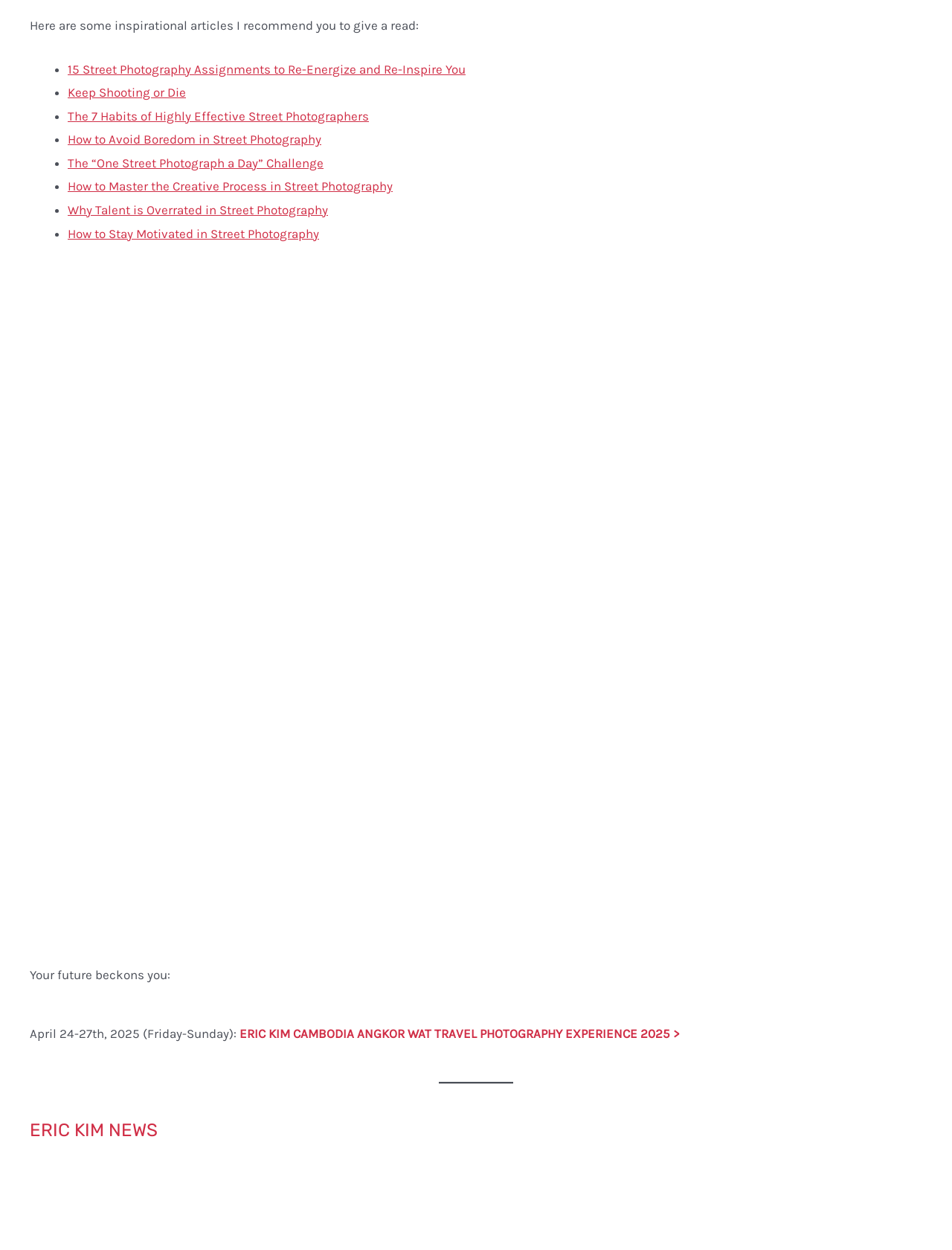Determine the bounding box coordinates of the clickable element to achieve the following action: 'Check the ERIC KIM NEWS'. Provide the coordinates as four float values between 0 and 1, formatted as [left, top, right, bottom].

[0.031, 0.896, 0.166, 0.913]